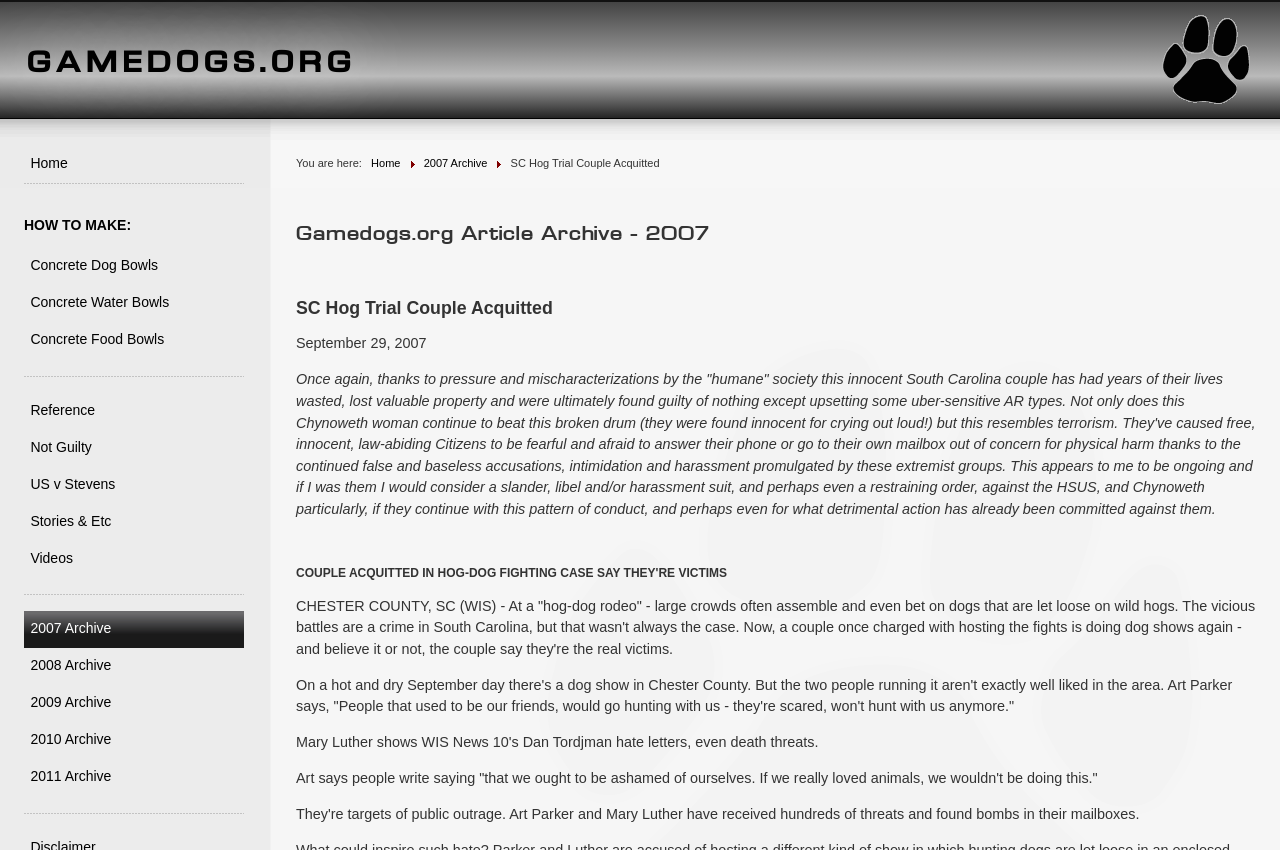Write an elaborate caption that captures the essence of the webpage.

The webpage is about a news article titled "SC Hog Trial Couple Acquitted" from Gamedogs.org. At the top, there is a large heading "GAMEDOGS.ORG" with a link to the homepage. Below it, there is a horizontal line, followed by a series of links to different sections of the website, including "Home", "Concrete Dog Bowls", "Concrete Water Bowls", and "Concrete Food Bowls". 

Further down, there is another horizontal line, followed by more links to sections like "Reference", "Not Guilty", "US v Stevens", and "Stories & Etc". There are also links to archives of articles from different years, ranging from 2007 to 2011.

On the left side of the page, there is a navigation menu with links to "Home", "2007 Archive", and the current article "SC Hog Trial Couple Acquitted". 

The main content of the page is an article about a couple who were acquitted in a hog-dog fighting case. The article is divided into several sections, each with its own heading. The first section has a heading "Gamedogs.org Article Archive - 2007" and a subheading "SC Hog Trial Couple Acquitted". Below it, there is a date "September 29, 2007". 

The article itself is a long piece of text that discusses the case and the couple's experience. It is followed by another section with a heading "COUPLE ACQUITTED IN HOG-DOG FIGHTING CASE SAY THEY'RE VICTIMS", which appears to be a quote from a news source. The rest of the article is a continuation of the news story, with quotes from the couple and descriptions of their experience.